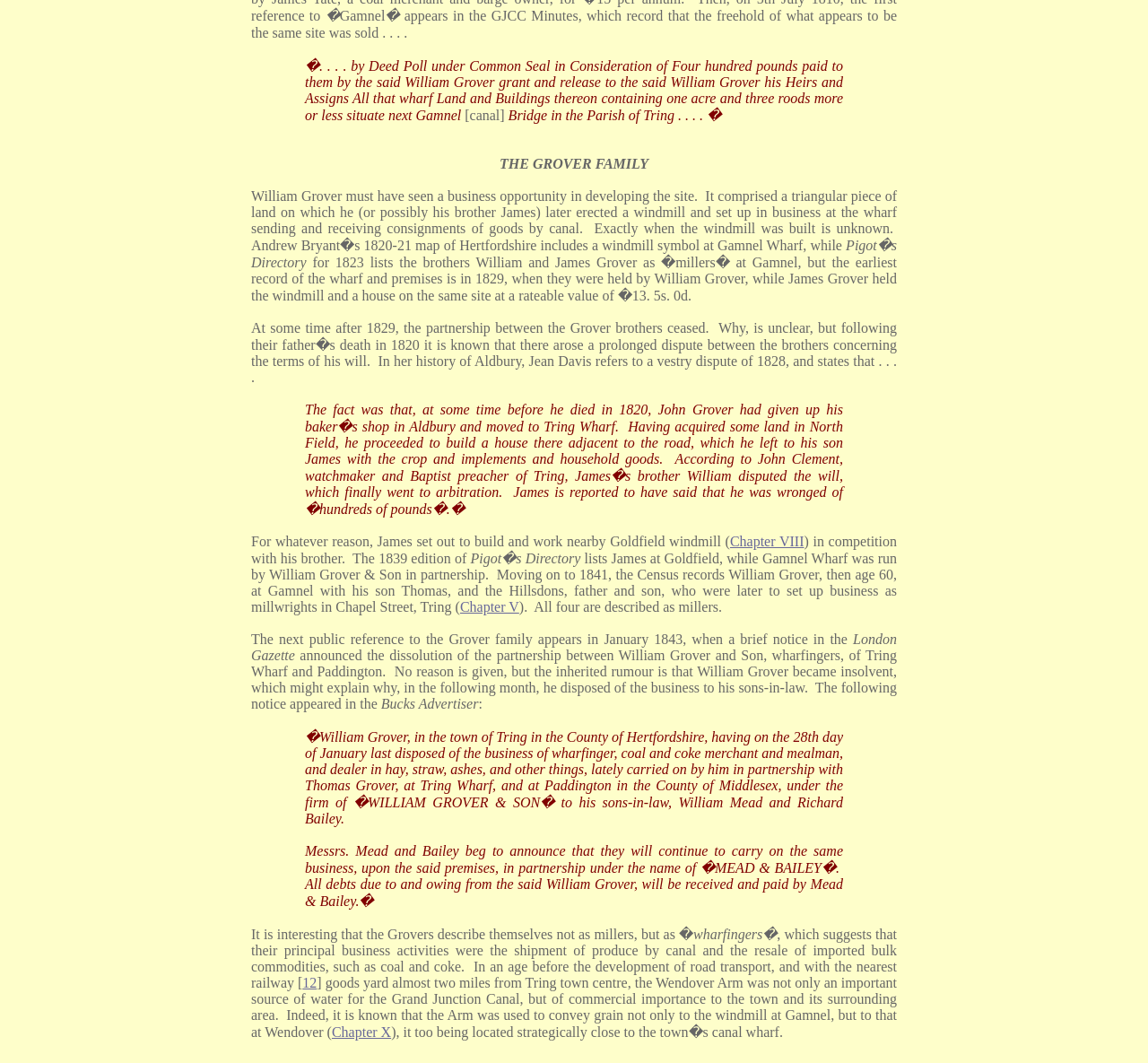Look at the image and answer the question in detail:
What is the name of the family mentioned in the text?

The text mentions the Grover family, specifically William Grover, James Grover, and Thomas Grover, who were involved in the business of milling and wharfing.